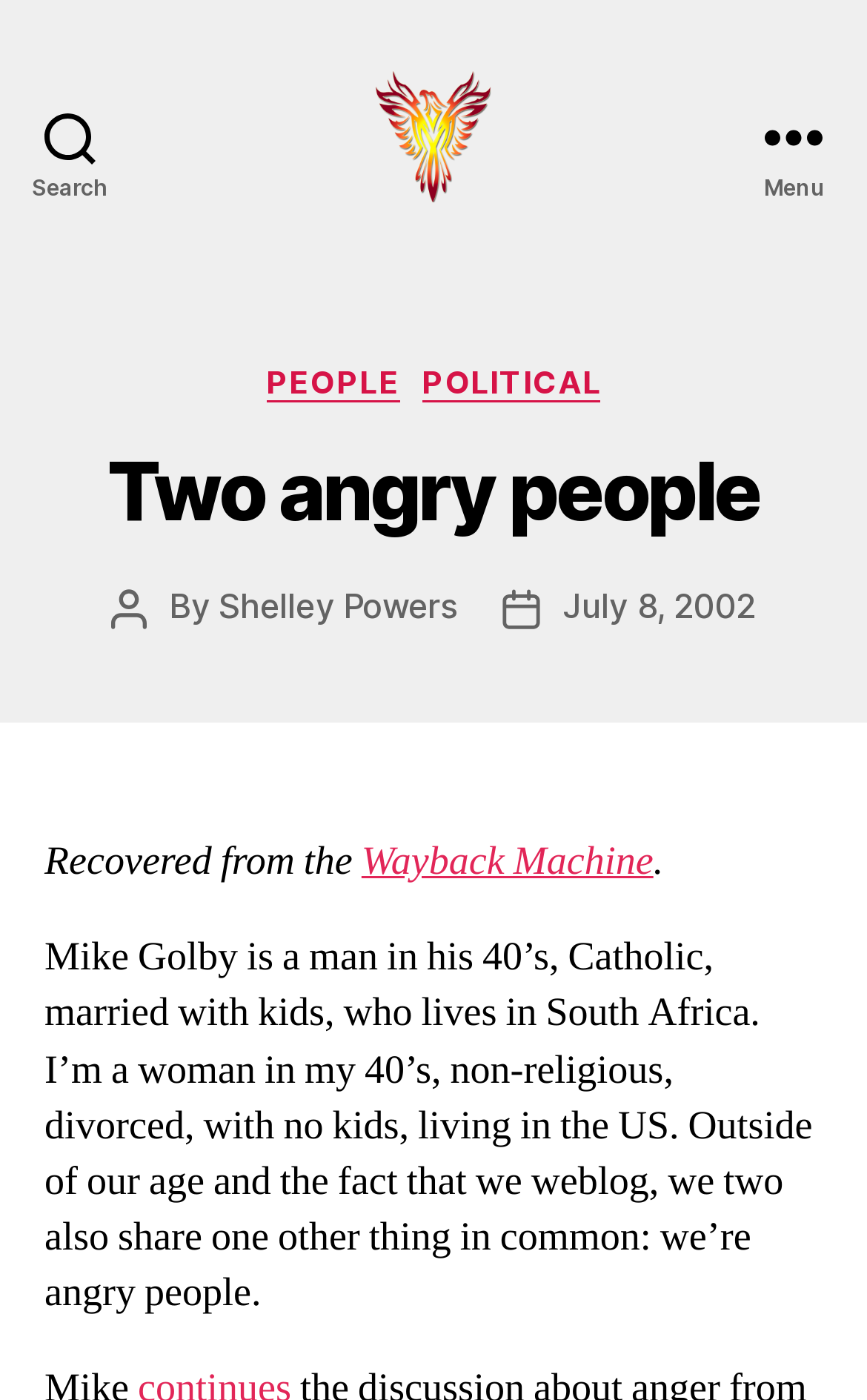What is the source of the webpage?
Relying on the image, give a concise answer in one word or a brief phrase.

Wayback Machine